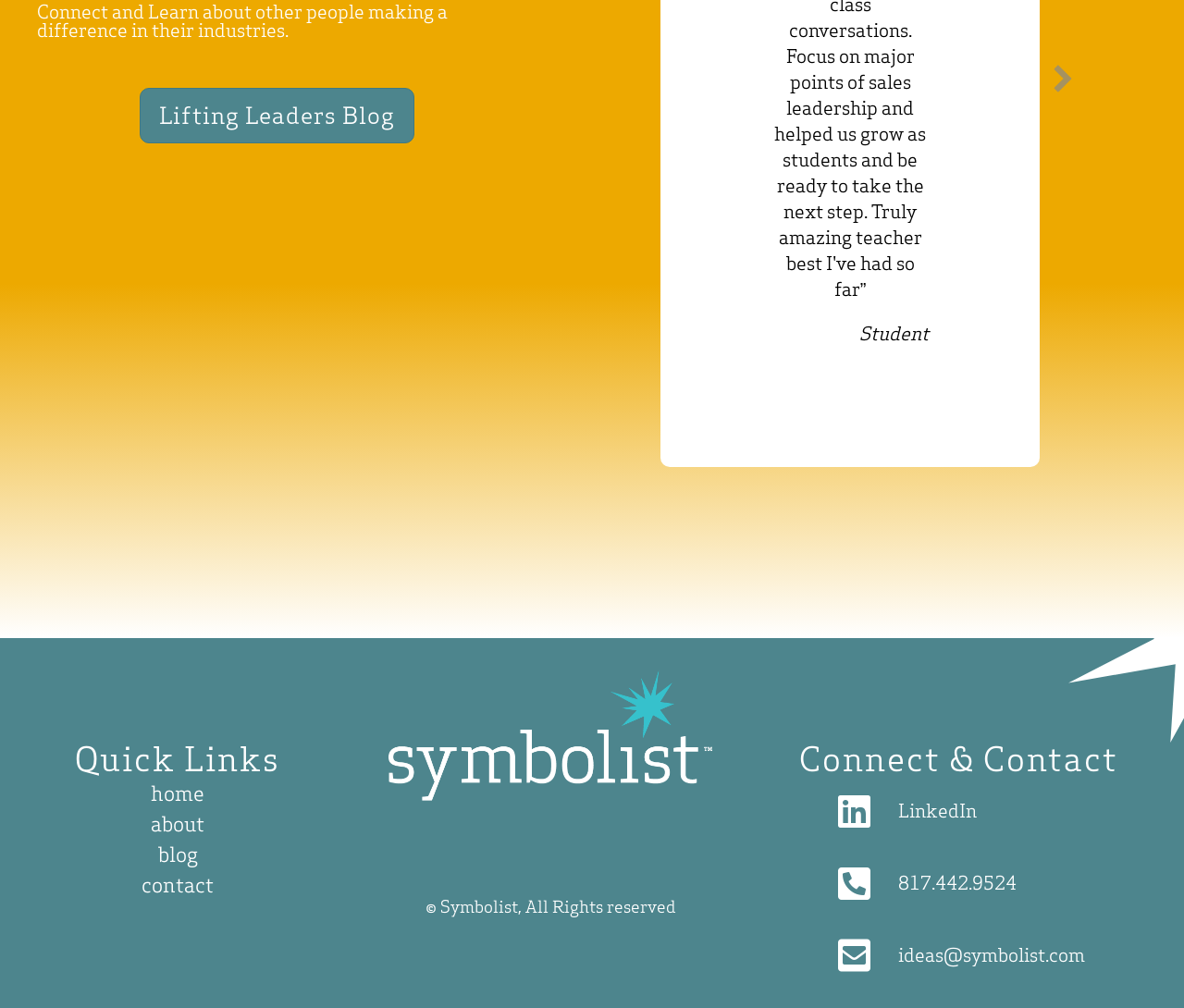Determine the bounding box coordinates for the area that needs to be clicked to fulfill this task: "Contact Health Careers Manitoba via email". The coordinates must be given as four float numbers between 0 and 1, i.e., [left, top, right, bottom].

None